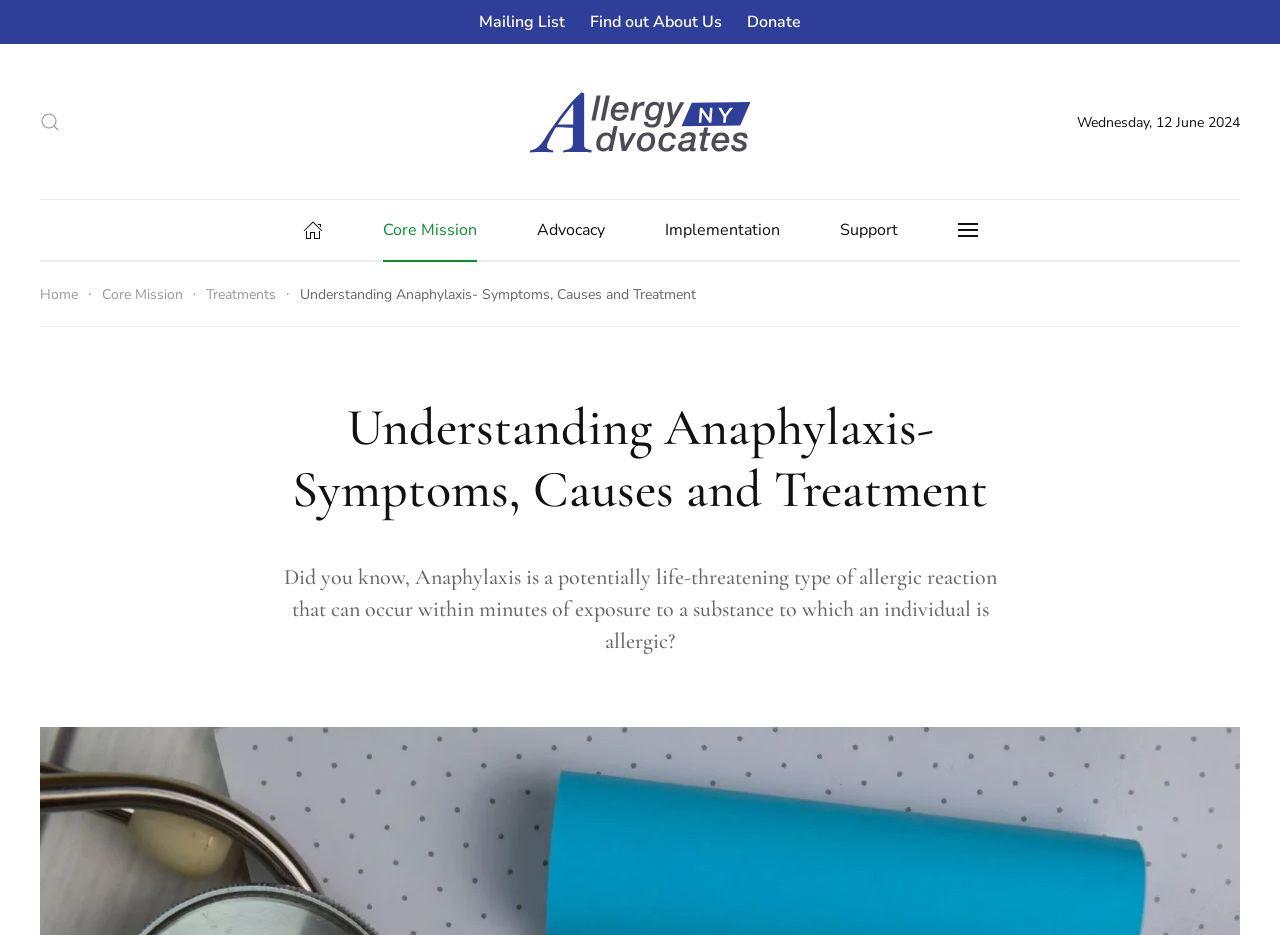Please find the bounding box coordinates of the element that must be clicked to perform the given instruction: "Open menu". The coordinates should be four float numbers from 0 to 1, i.e., [left, top, right, bottom].

[0.748, 0.214, 0.764, 0.278]